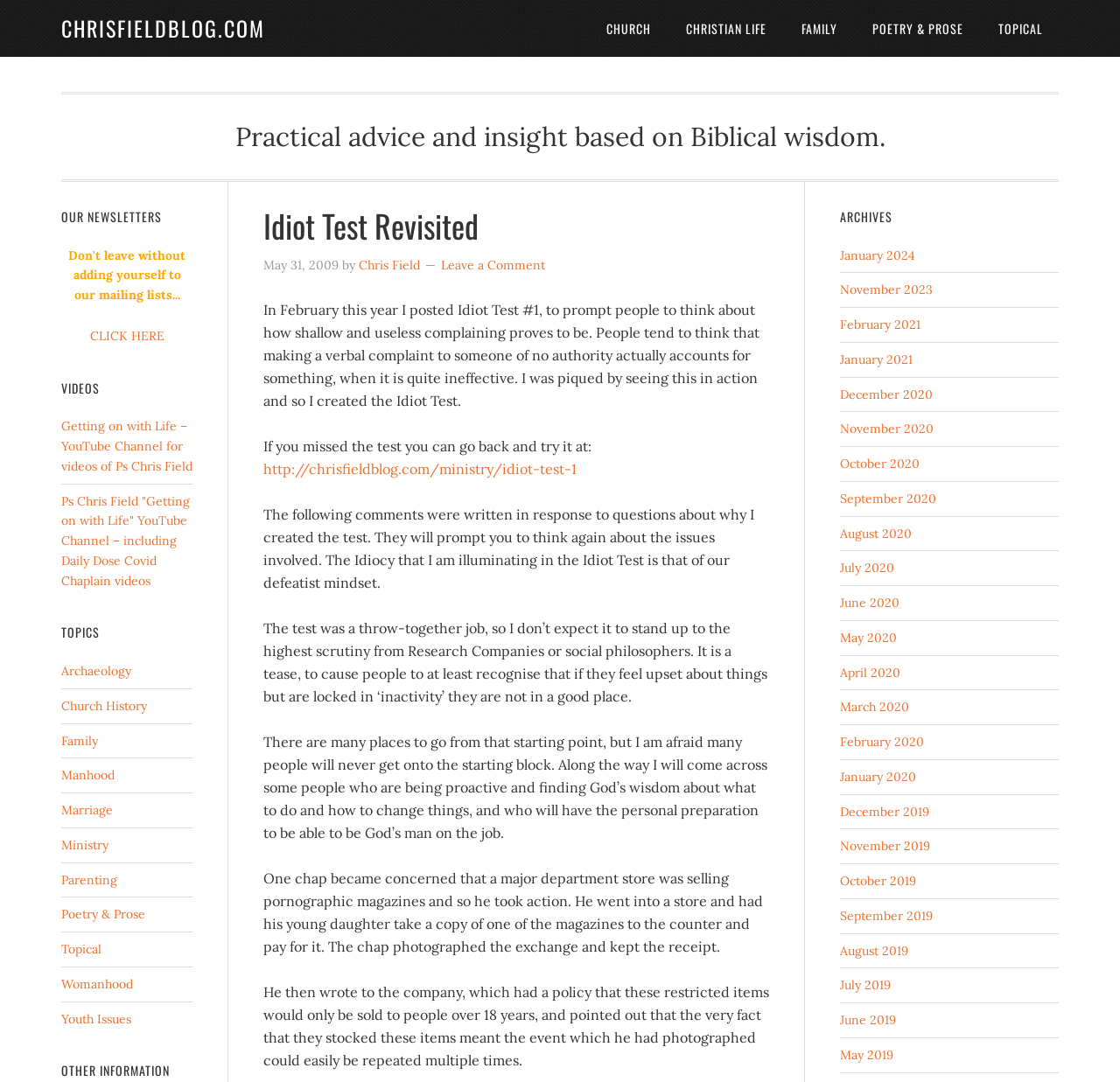Bounding box coordinates are to be given in the format (top-left x, top-left y, bottom-right x, bottom-right y). All values must be floating point numbers between 0 and 1. Provide the bounding box coordinate for the UI element described as: Topical

[0.877, 0.0, 0.945, 0.053]